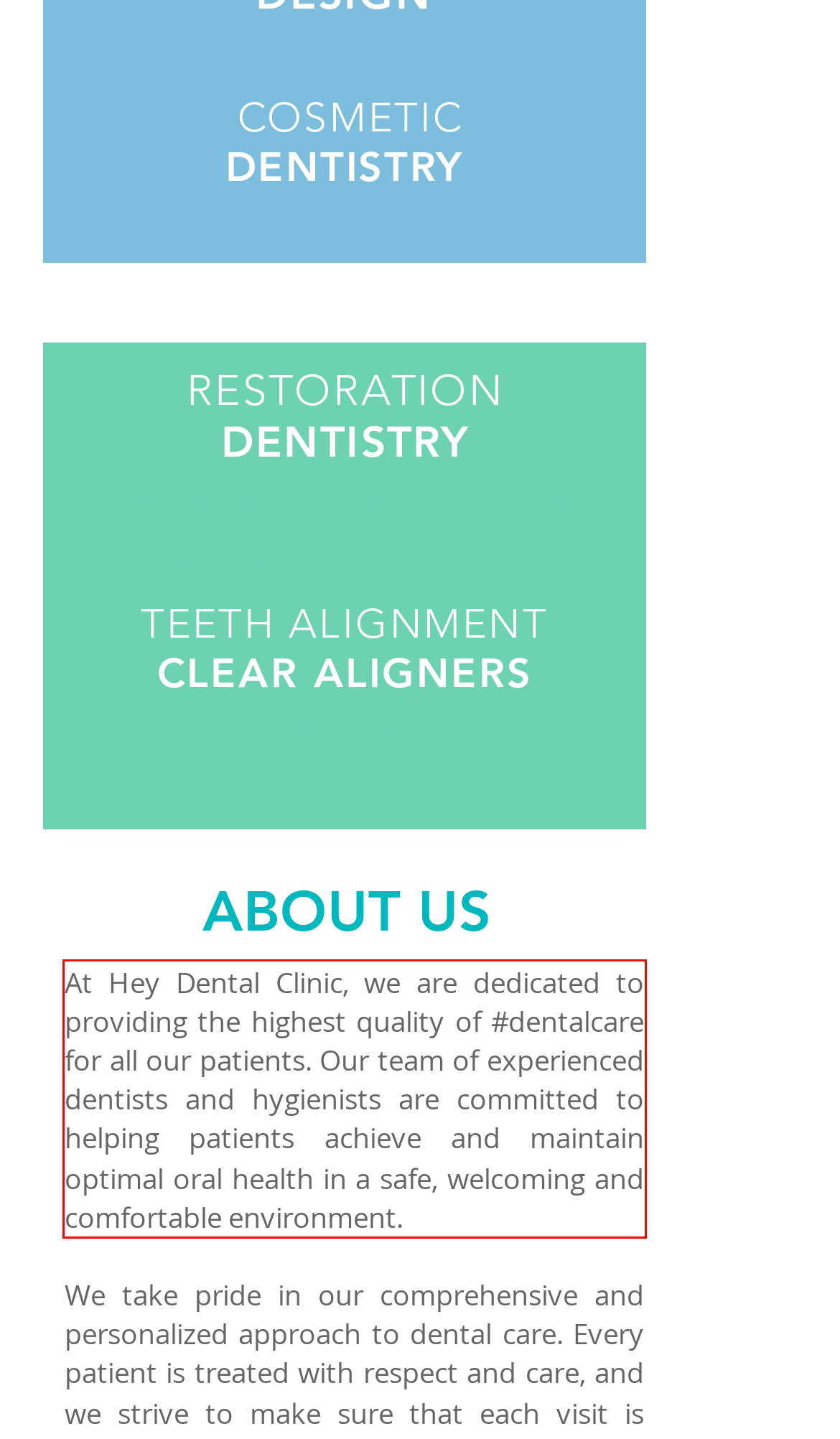By examining the provided screenshot of a webpage, recognize the text within the red bounding box and generate its text content.

At Hey Dental Clinic, we are dedicated to providing the highest quality of #dentalcare for all our patients. Our team of experienced dentists and hygienists are committed to helping patients achieve and maintain optimal oral health in a safe, welcoming and comfortable environment.